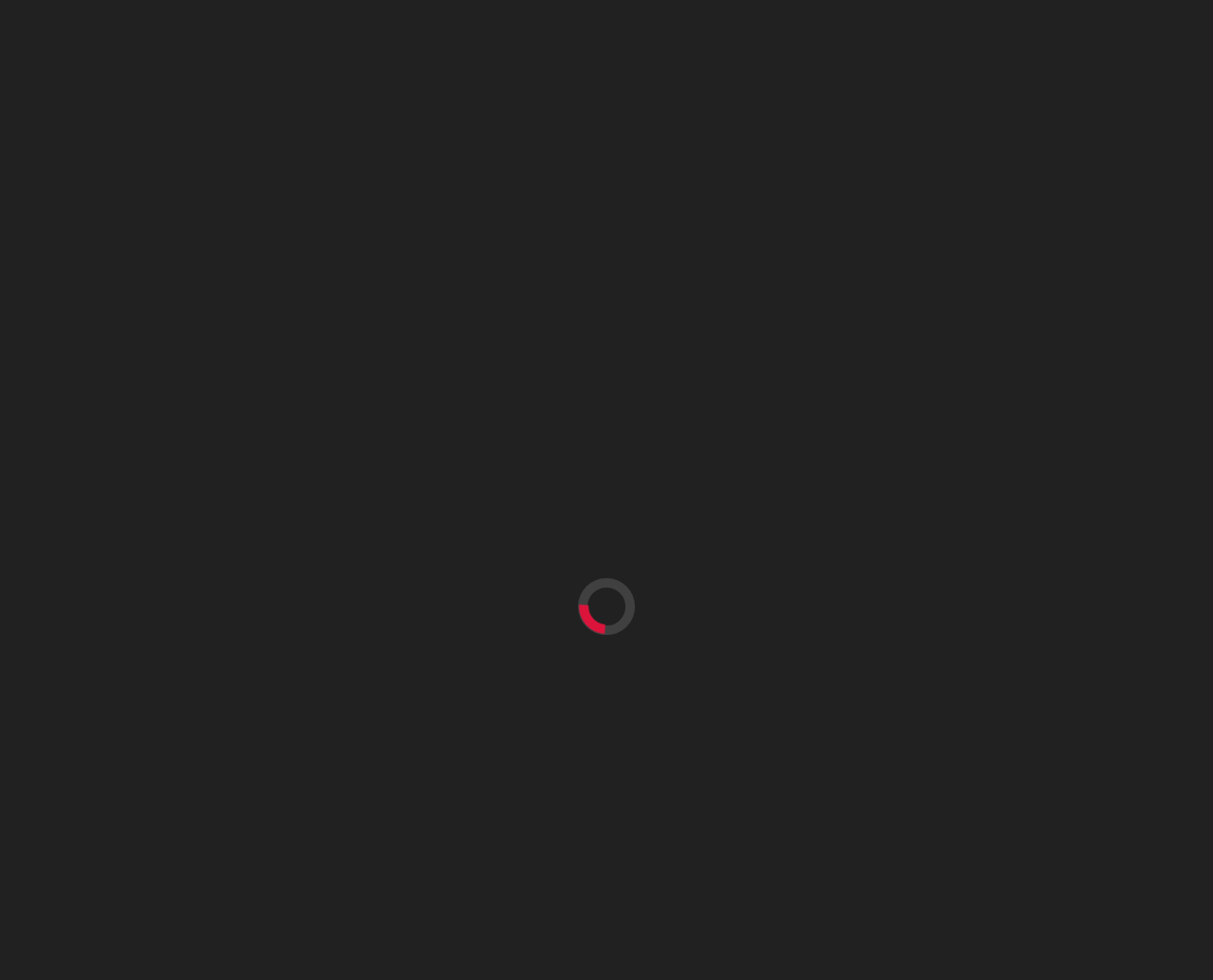Locate the bounding box coordinates of the segment that needs to be clicked to meet this instruction: "Visit the Sports section".

[0.049, 0.404, 0.085, 0.42]